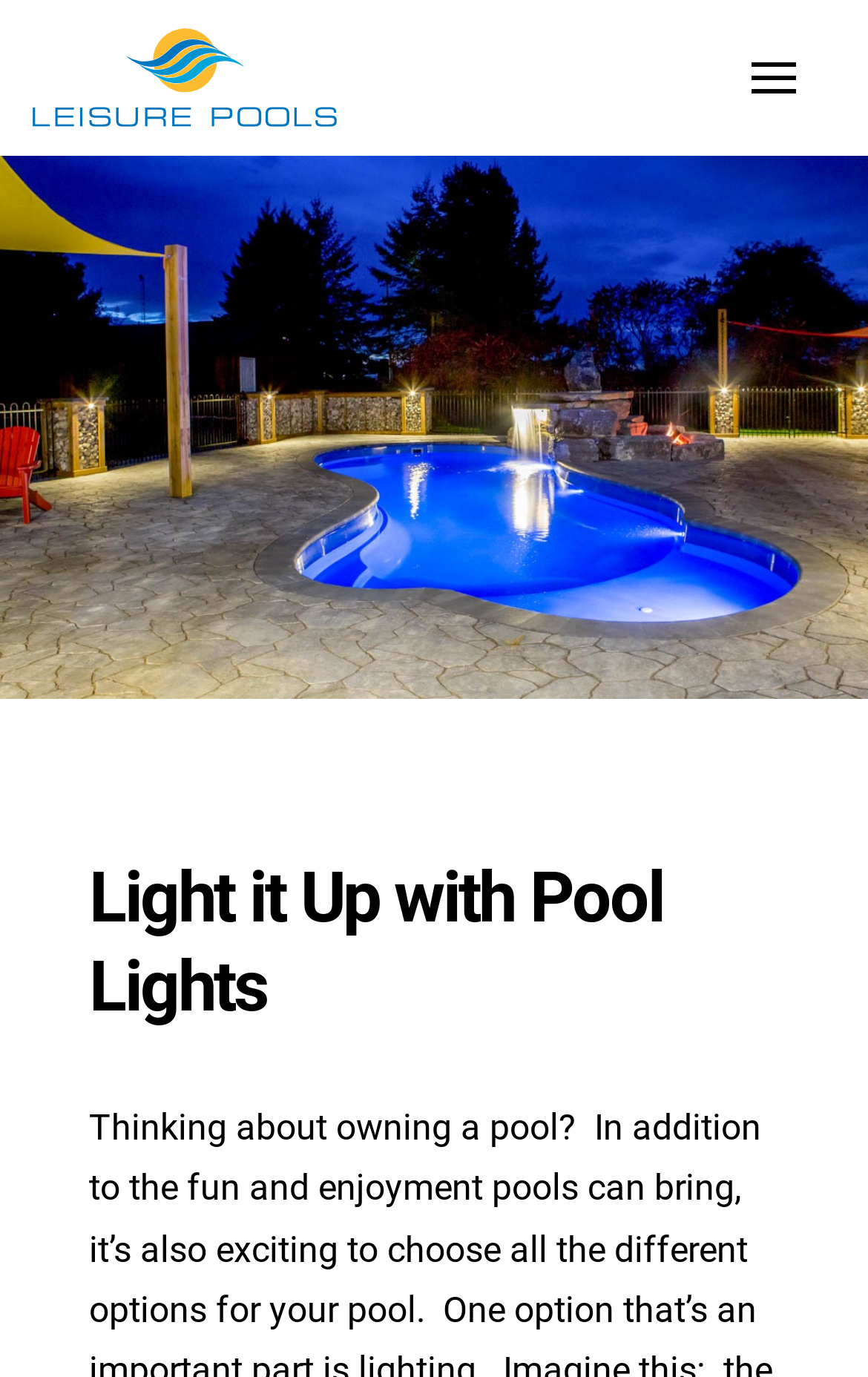Specify the bounding box coordinates of the region I need to click to perform the following instruction: "View the Pool Designs page". The coordinates must be four float numbers in the range of 0 to 1, i.e., [left, top, right, bottom].

[0.0, 0.116, 1.0, 0.188]